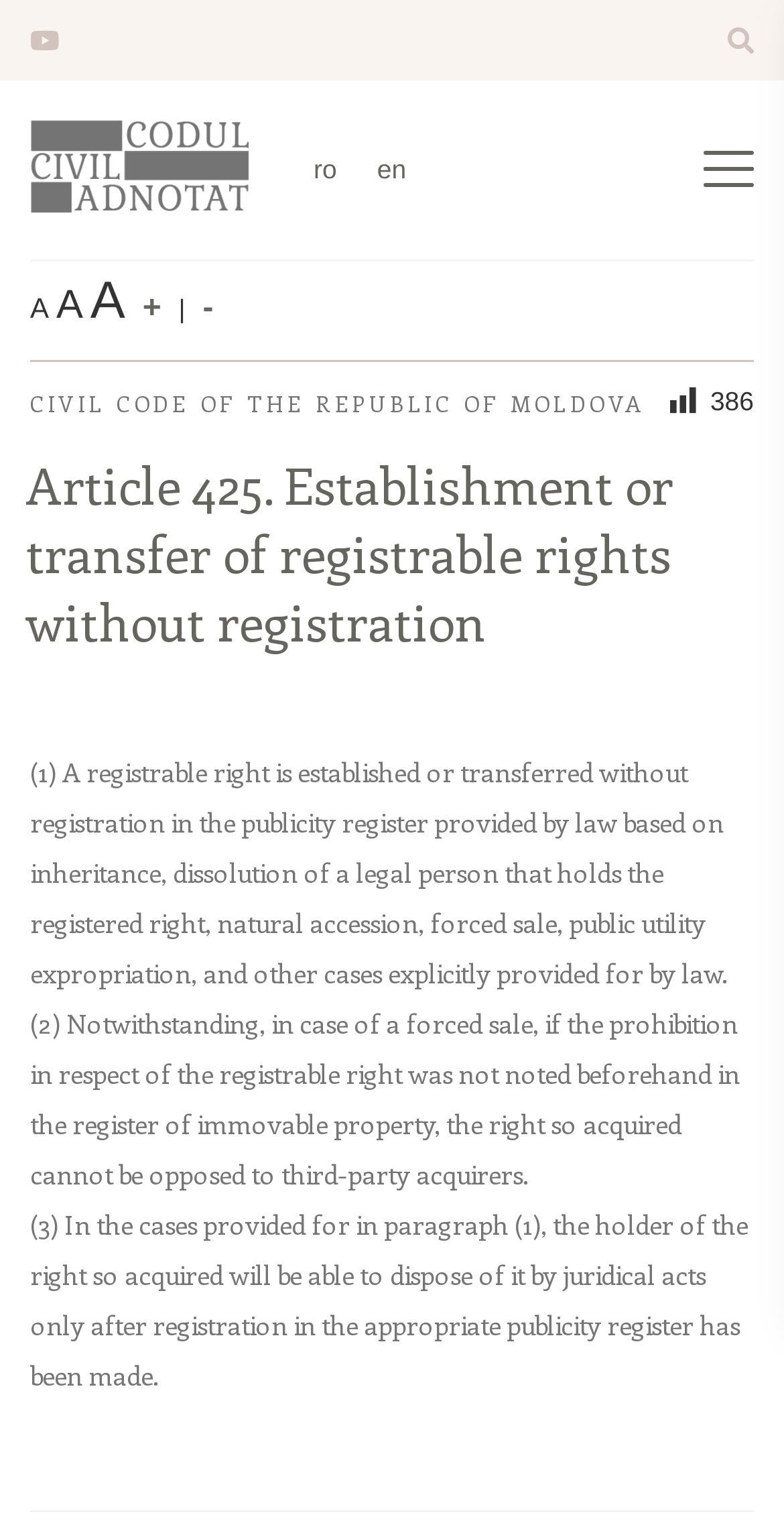Find the bounding box of the web element that fits this description: "parent_node: ro".

[0.038, 0.077, 0.321, 0.144]